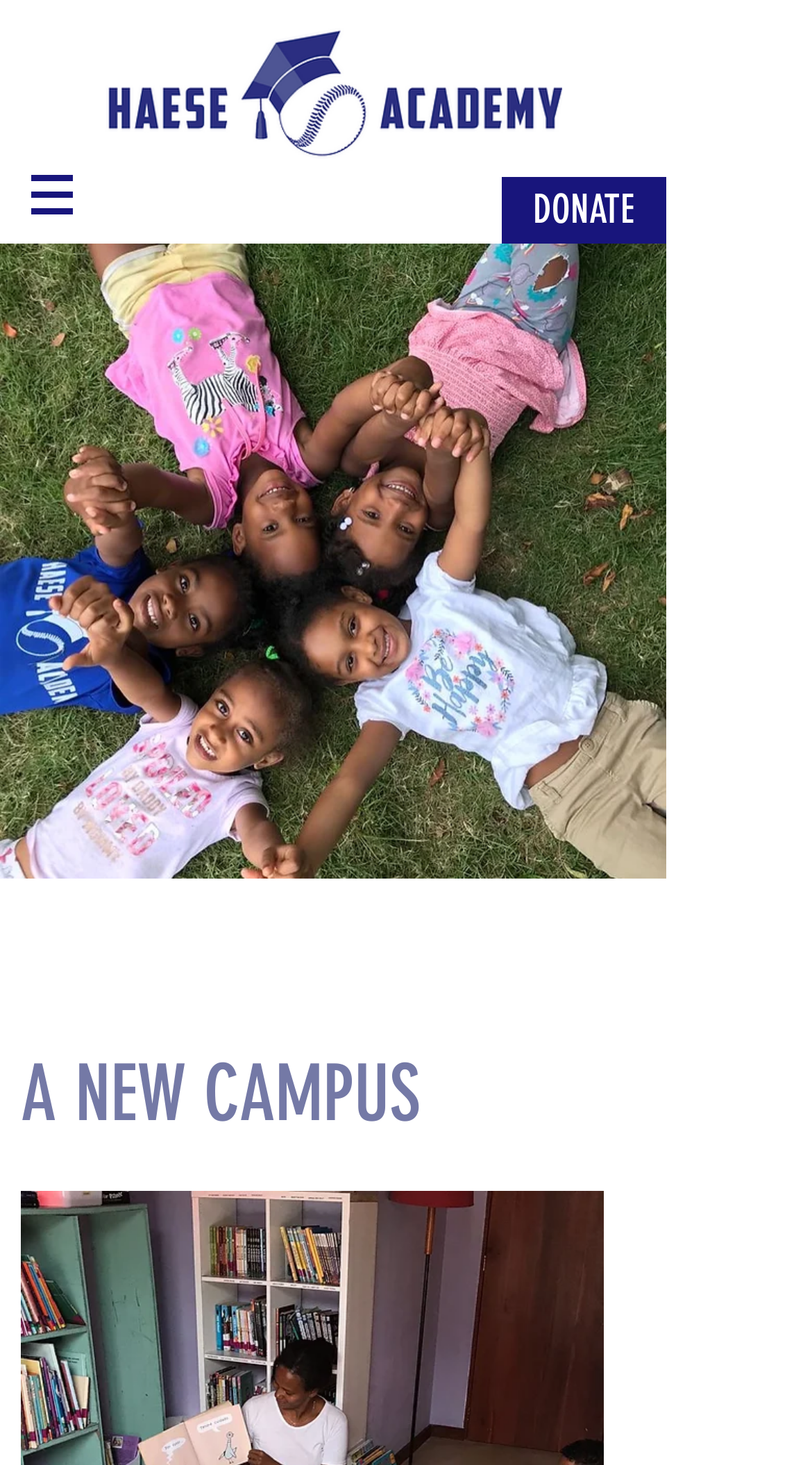Please give a succinct answer using a single word or phrase:
Is there a navigation menu on the webpage?

Yes